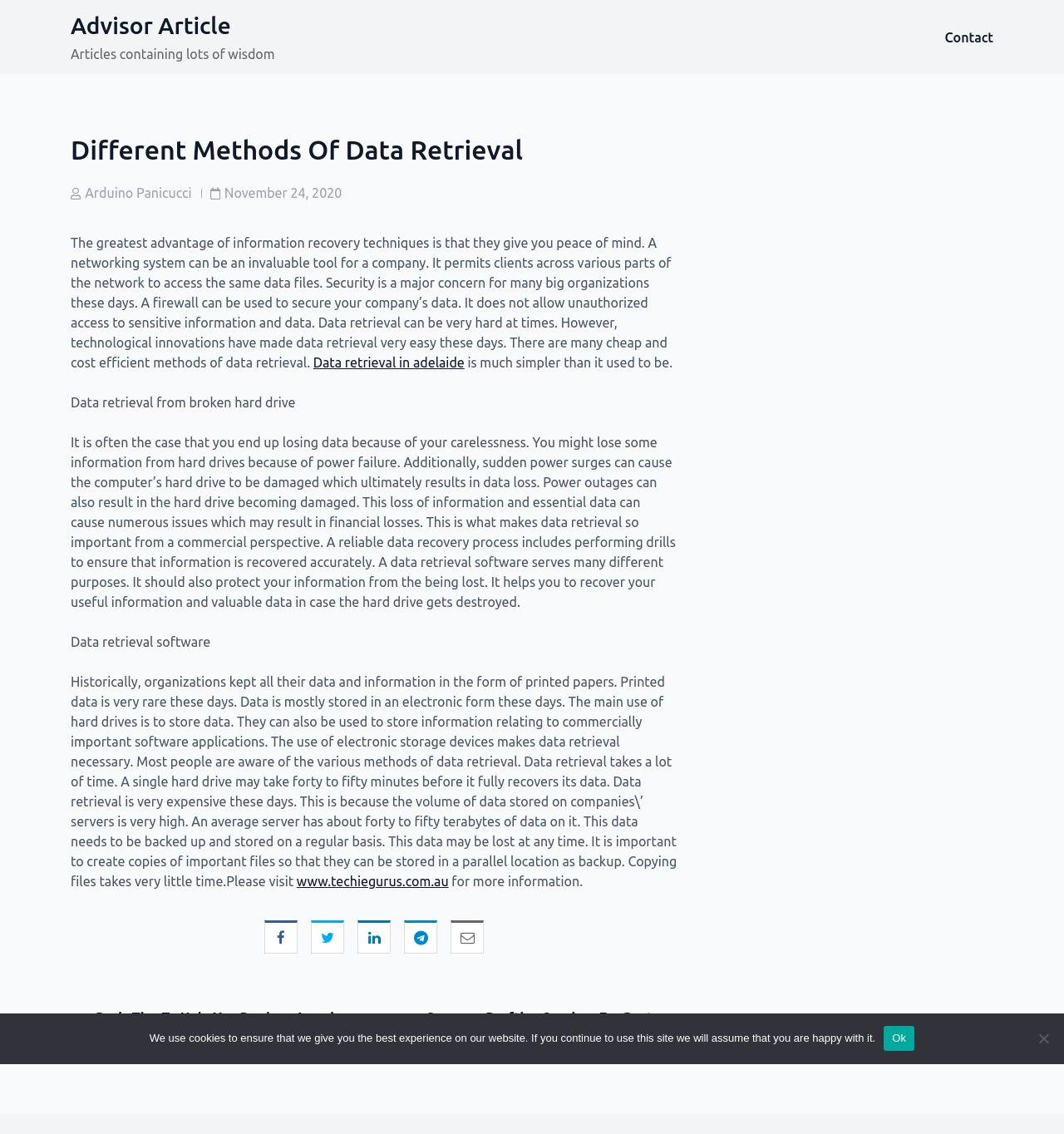Please locate the bounding box coordinates of the element that should be clicked to achieve the given instruction: "Visit the 'Data retrieval in adelaide' page".

[0.294, 0.313, 0.437, 0.327]